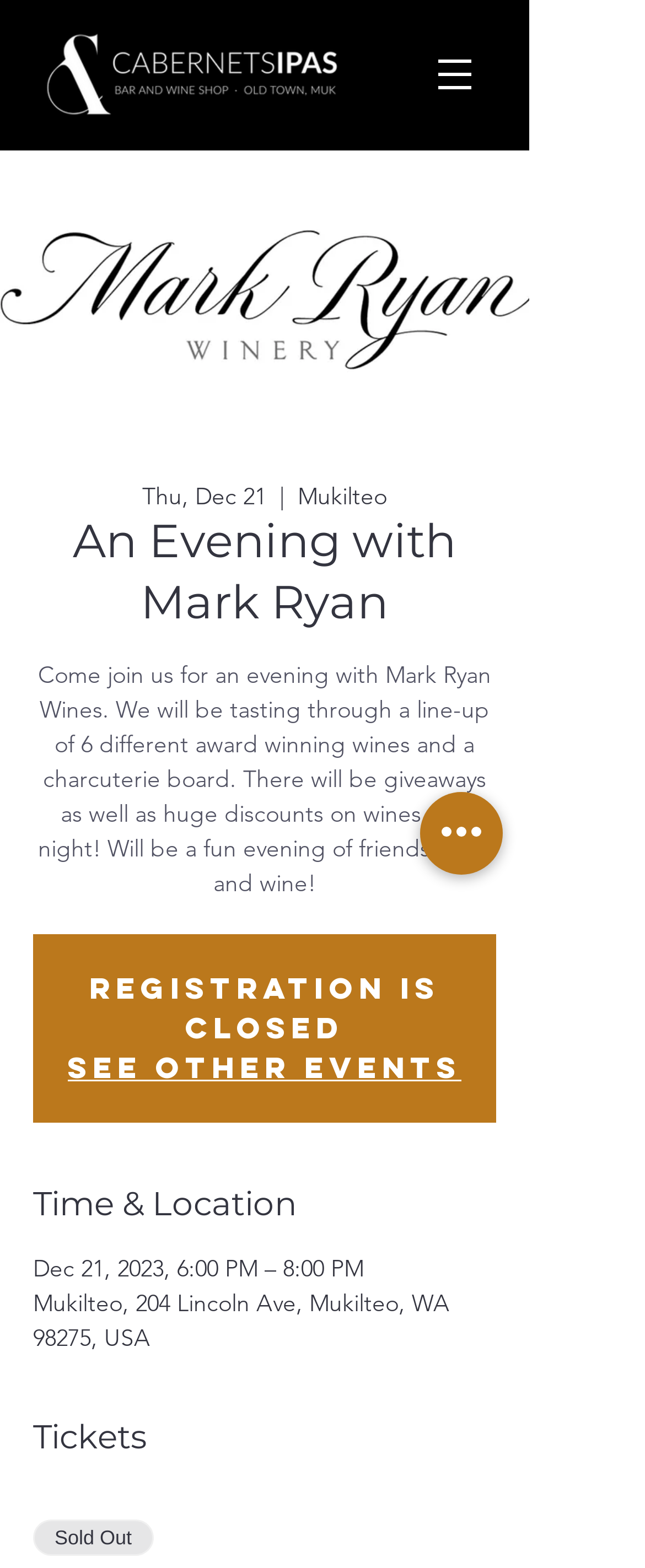What is the location of the event?
Based on the image, provide a one-word or brief-phrase response.

Mukilteo, WA 98275, USA